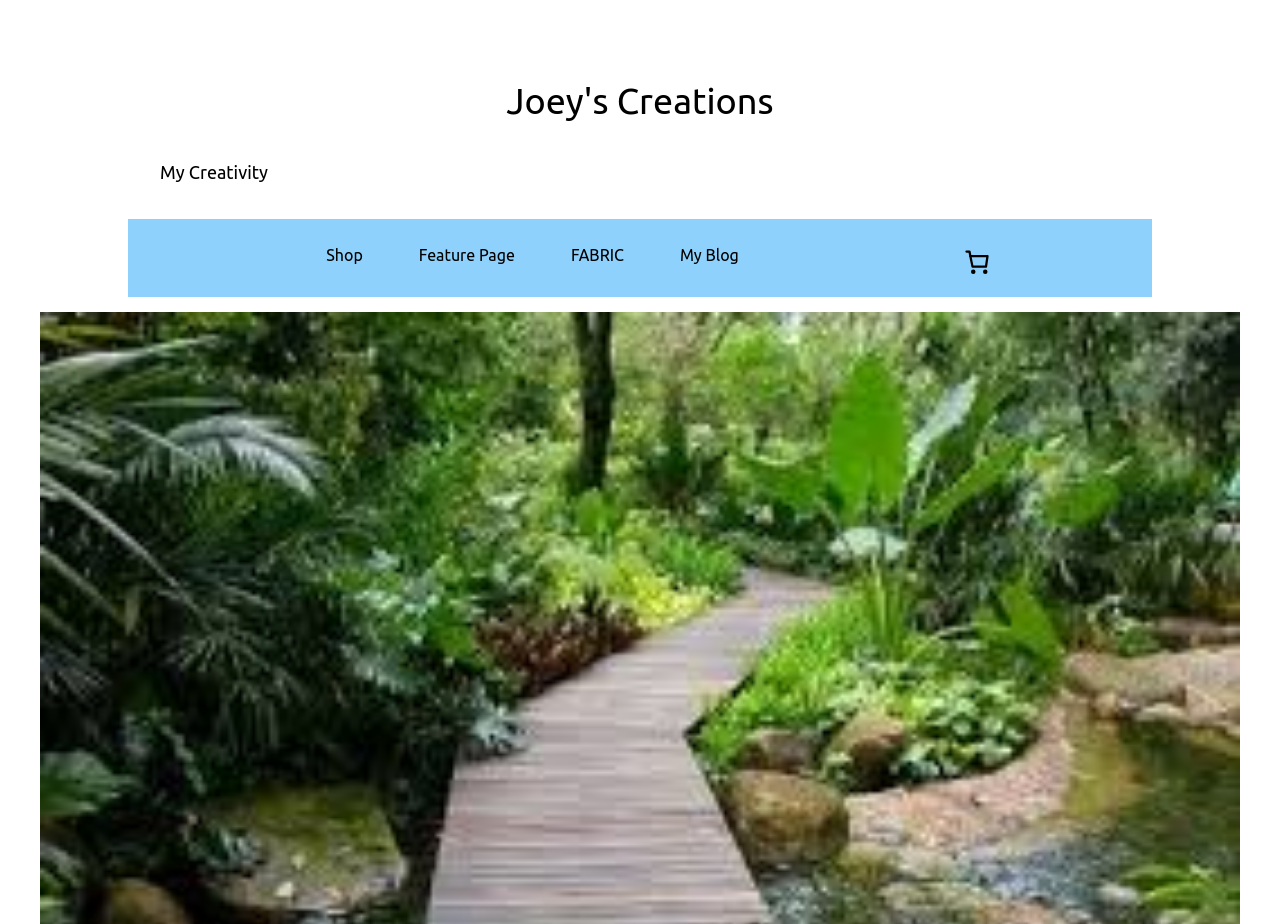Determine the bounding box for the UI element described here: "FABRIC".

[0.434, 0.254, 0.5, 0.299]